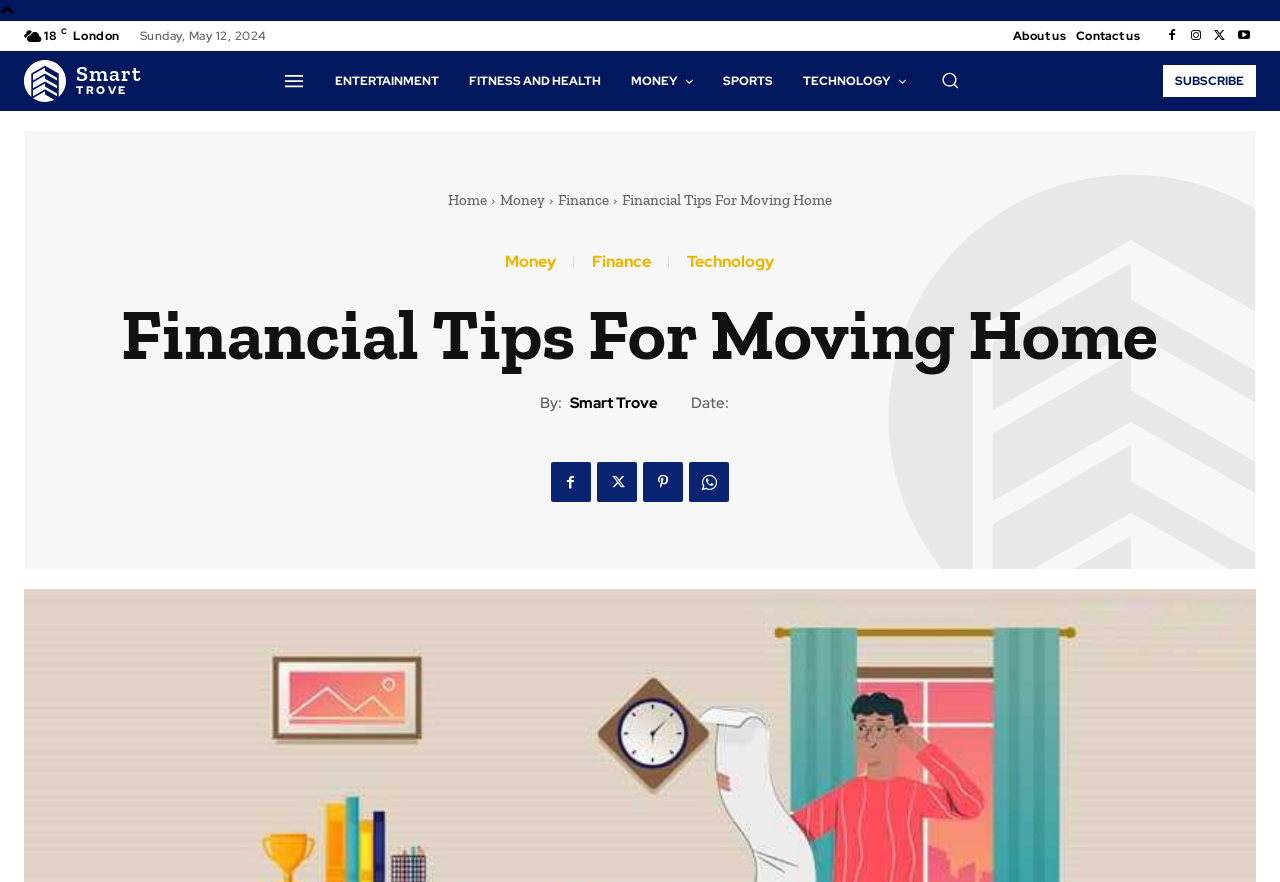Locate the bounding box coordinates of the element you need to click to accomplish the task described by this instruction: "Go to Money page".

[0.39, 0.217, 0.425, 0.237]